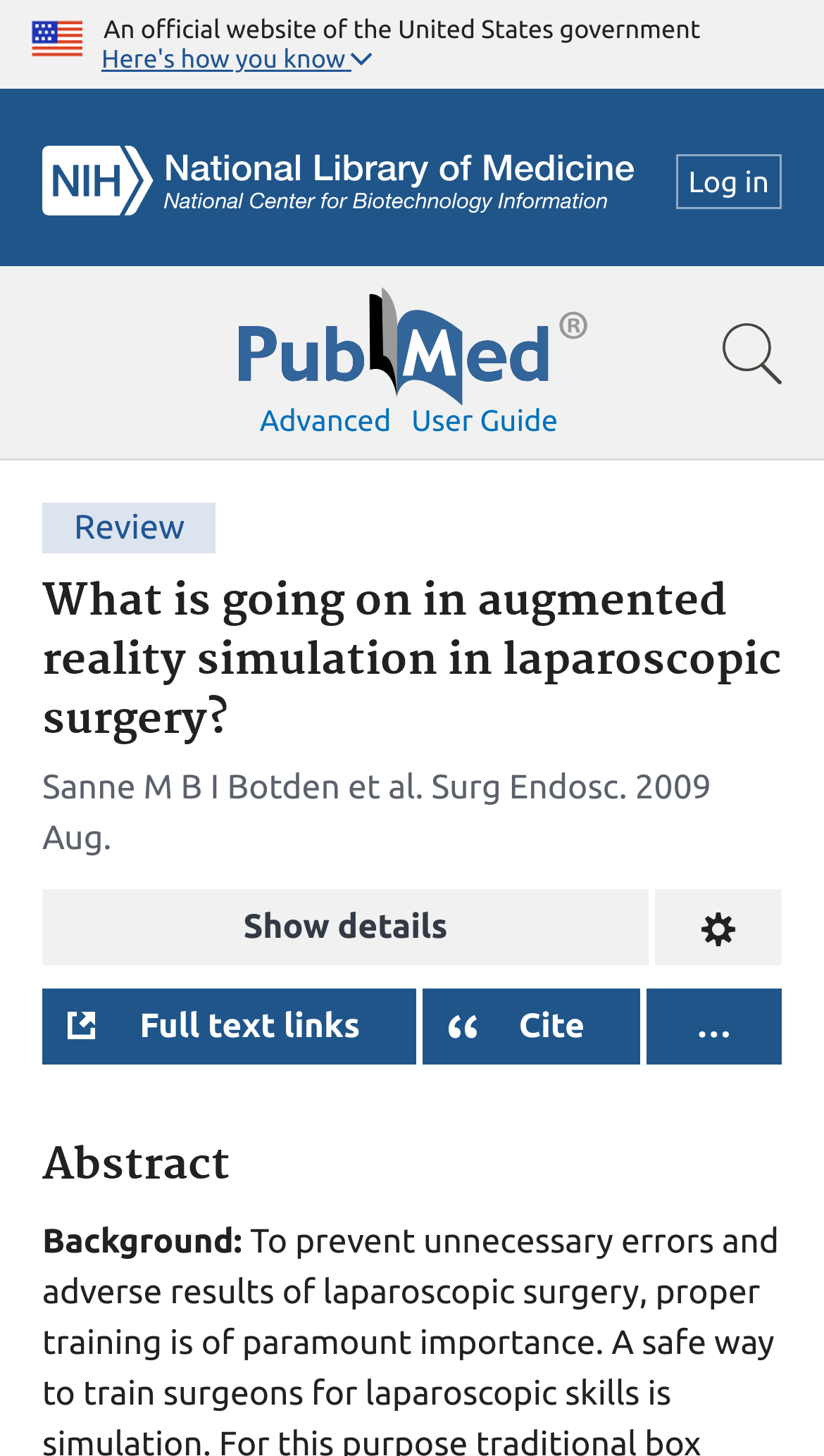Identify and generate the primary title of the webpage.

What is going on in augmented reality simulation in laparoscopic surgery?